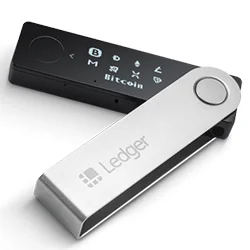Generate a detailed explanation of the scene depicted in the image.

The image showcases the Ledger Nano X, a next-generation hardware wallet designed for securing cryptocurrencies. The device features a sleek and modern design, with a prominent "Ledger" logo on its metallic surface, while the opposing side displays a control interface with buttons and a screen that likely indicates options for managing digital assets. This wallet supports over 1250 different cryptocurrencies and is particularly noted for its Bluetooth connectivity, allowing users to access it via mobile devices. Priced at $119, the Ledger Nano X aims to provide enhanced usability with a larger screen compared to its predecessor, the Ledger Nano S, making it a popular choice among cryptocurrency enthusiasts.